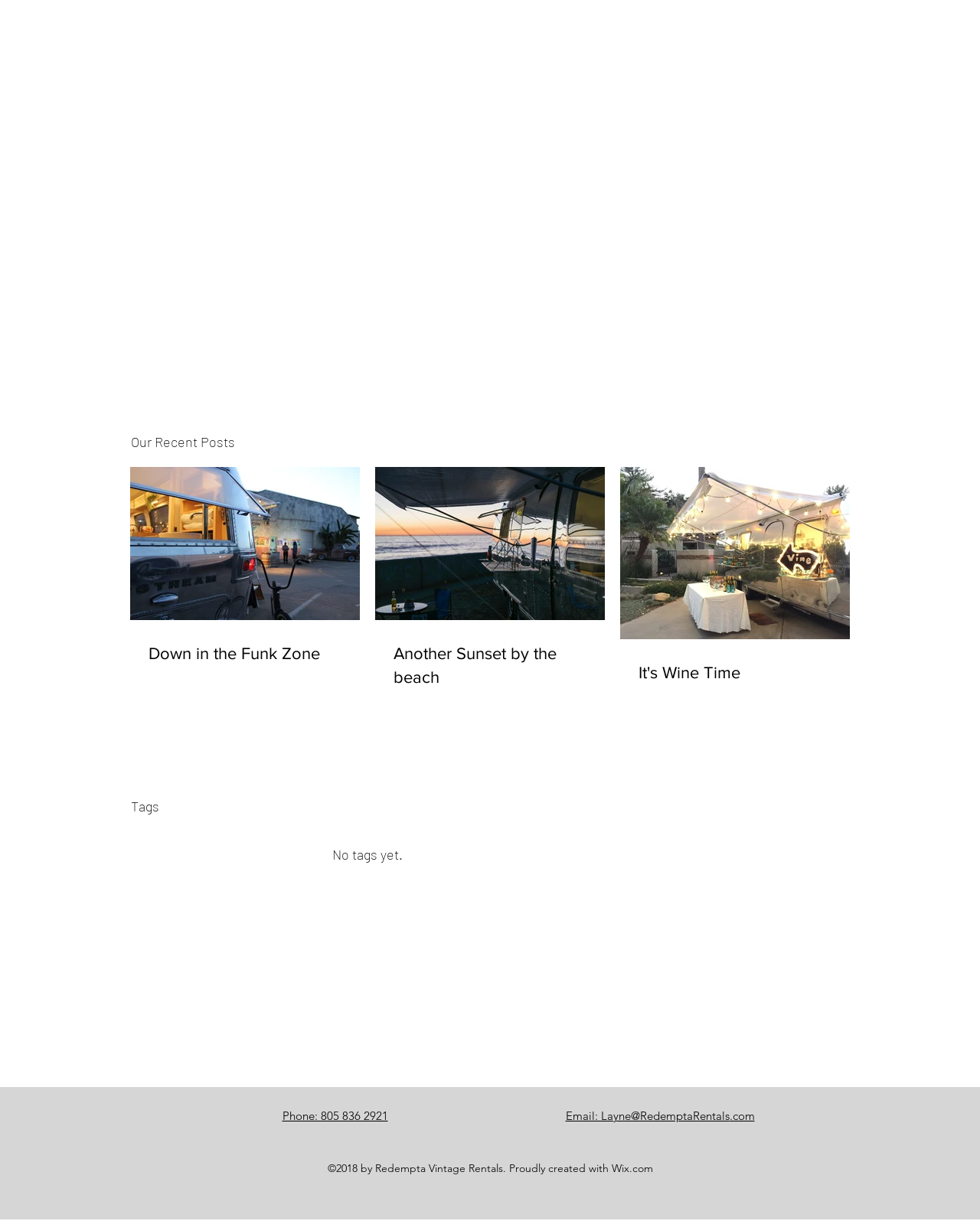Answer with a single word or phrase: 
What is the email address?

Layne@RedemptaRentals.com